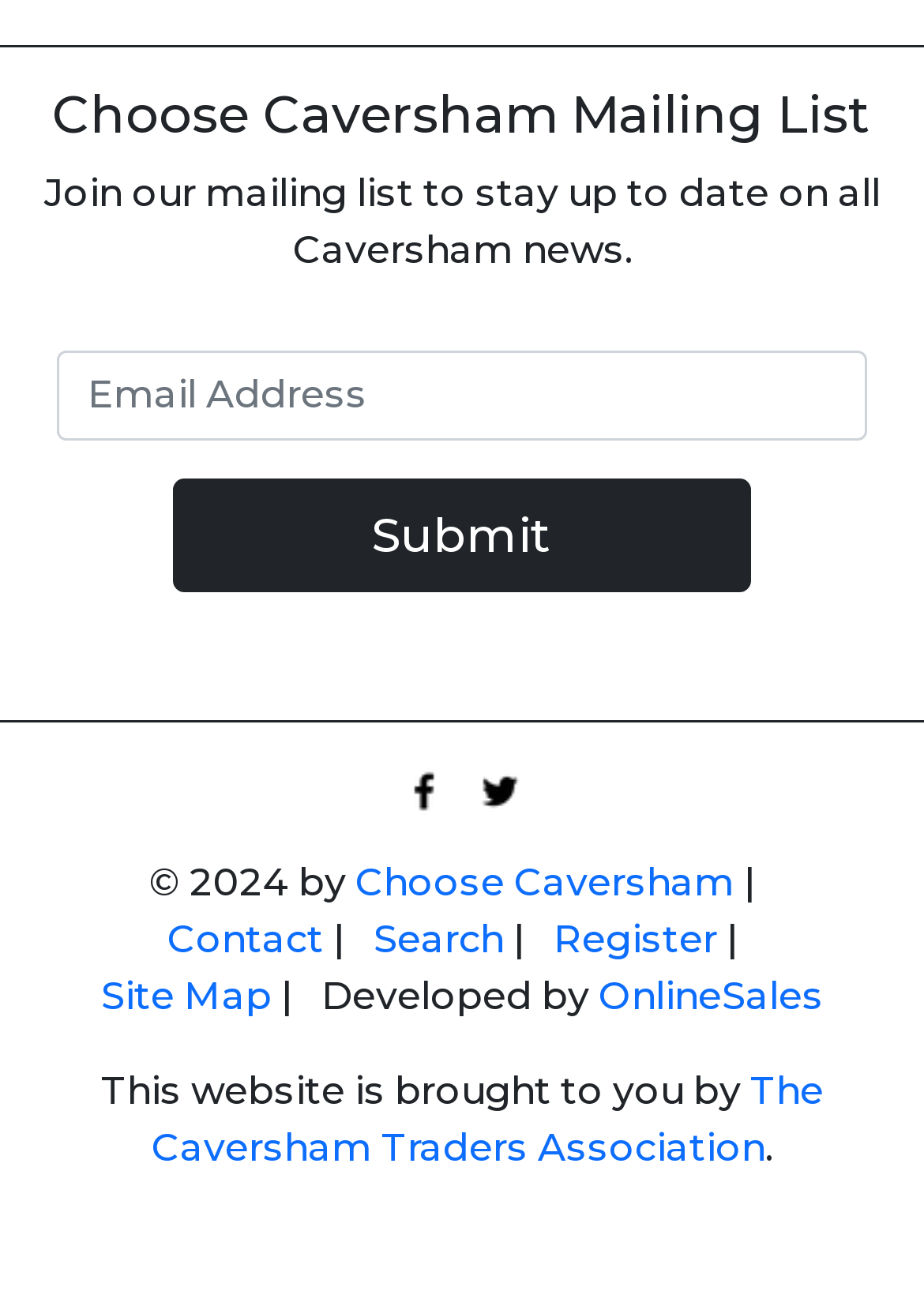How many social media links are available?
From the screenshot, supply a one-word or short-phrase answer.

2